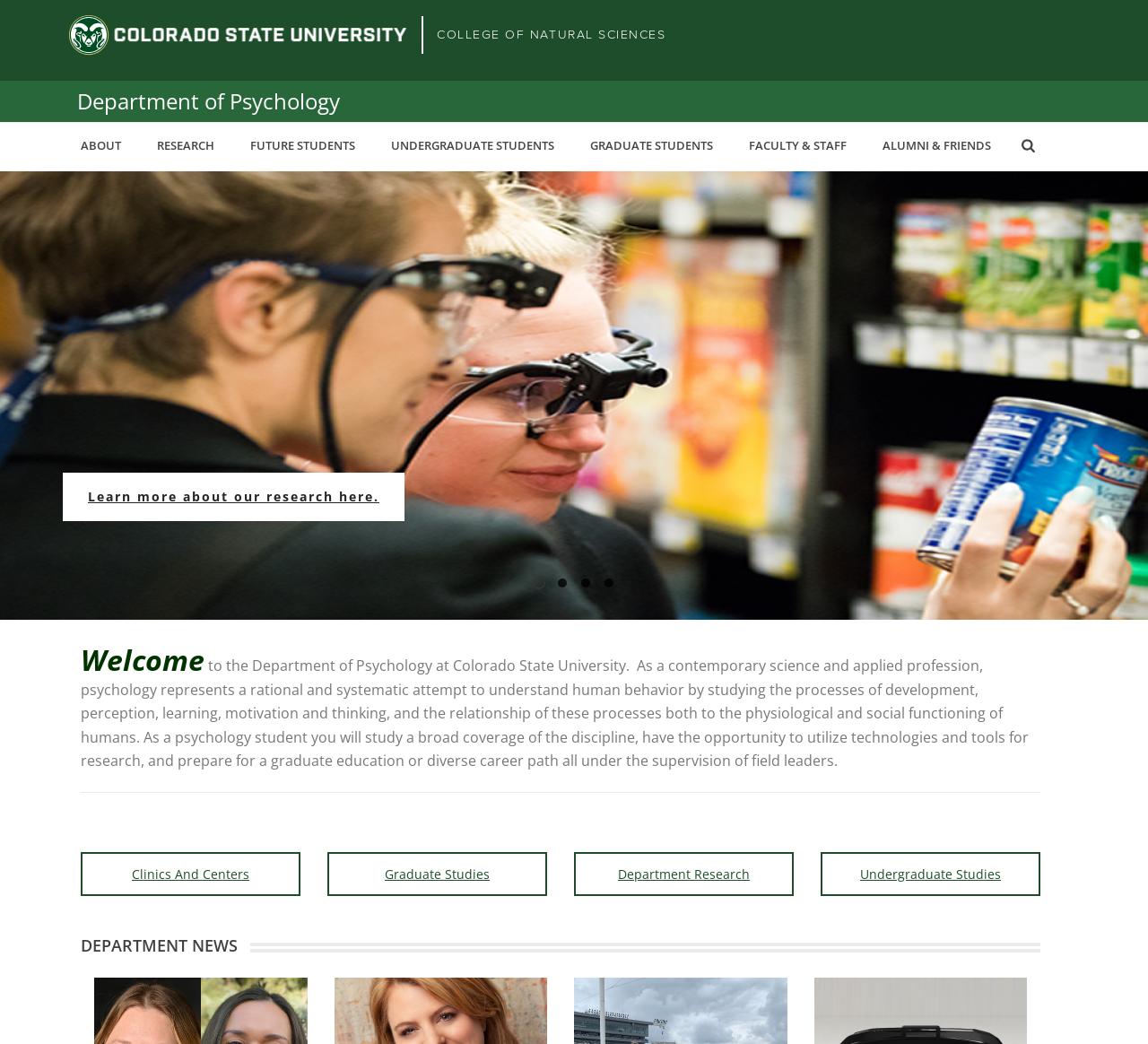Determine the bounding box coordinates (top-left x, top-left y, bottom-right x, bottom-right y) of the UI element described in the following text: College of Natural Sciences

[0.38, 0.027, 0.58, 0.04]